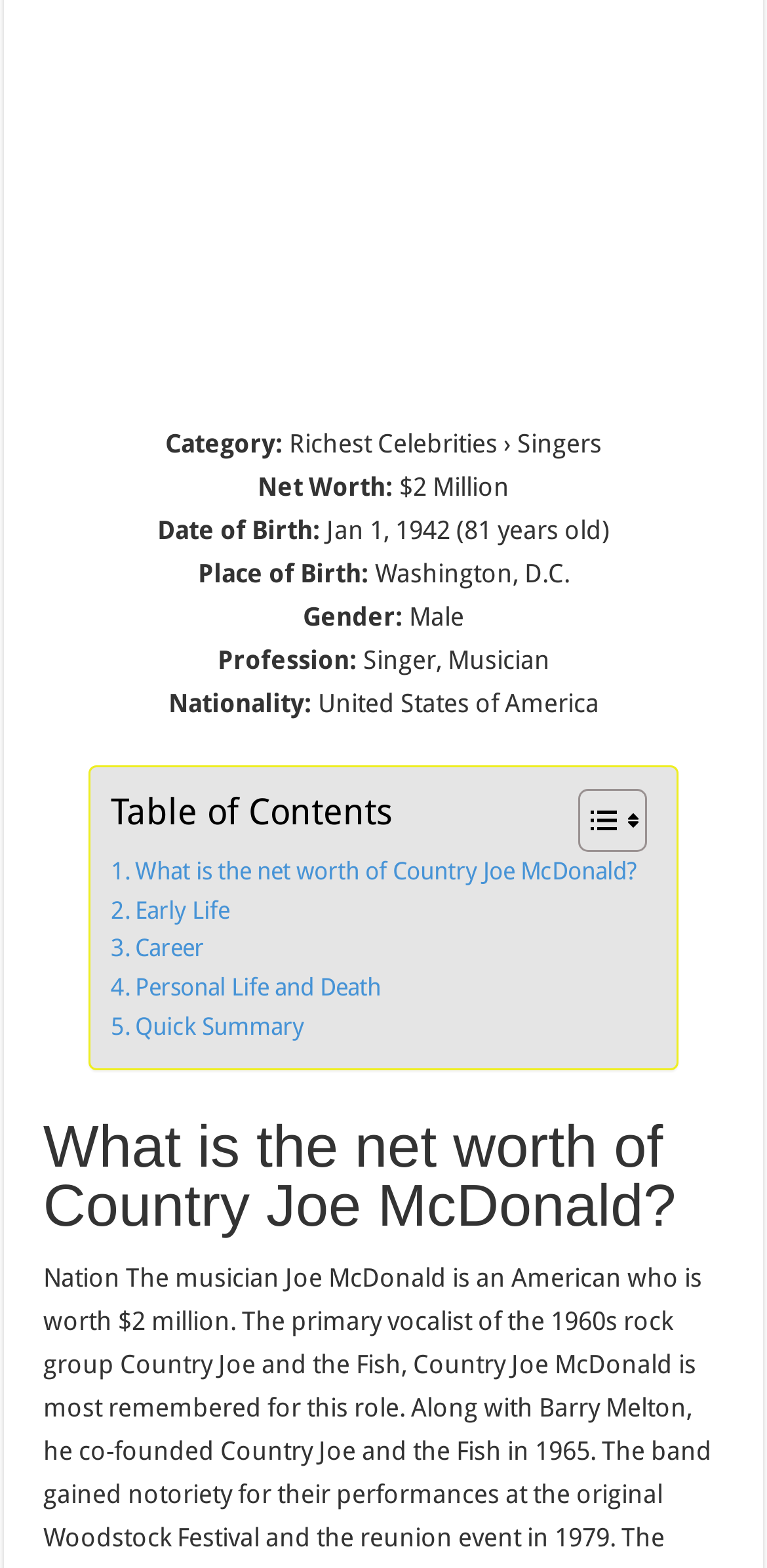Please answer the following question using a single word or phrase: 
What is Country Joe McDonald's net worth?

$2 Million